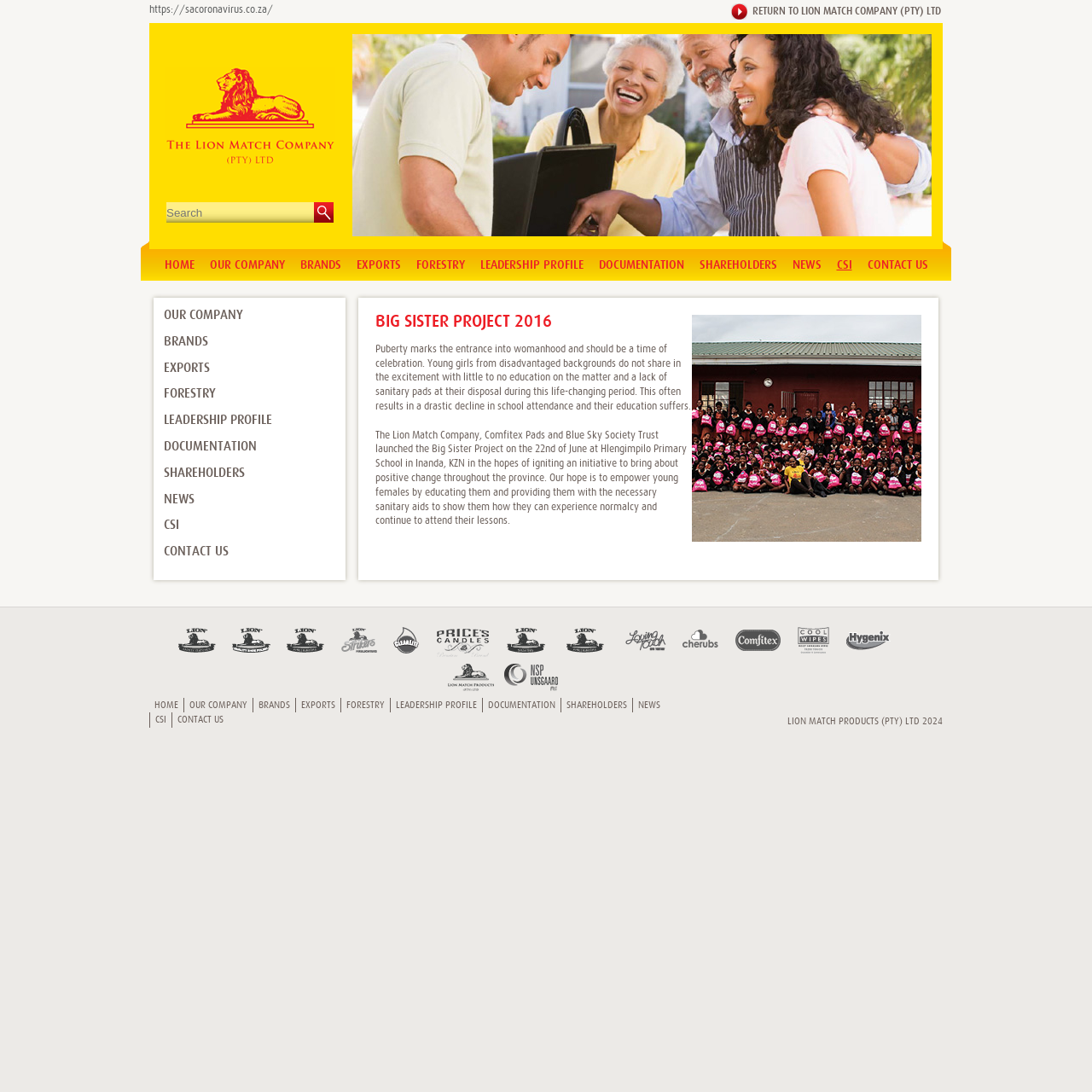Determine the main heading of the webpage and generate its text.

BIG SISTER PROJECT 2016